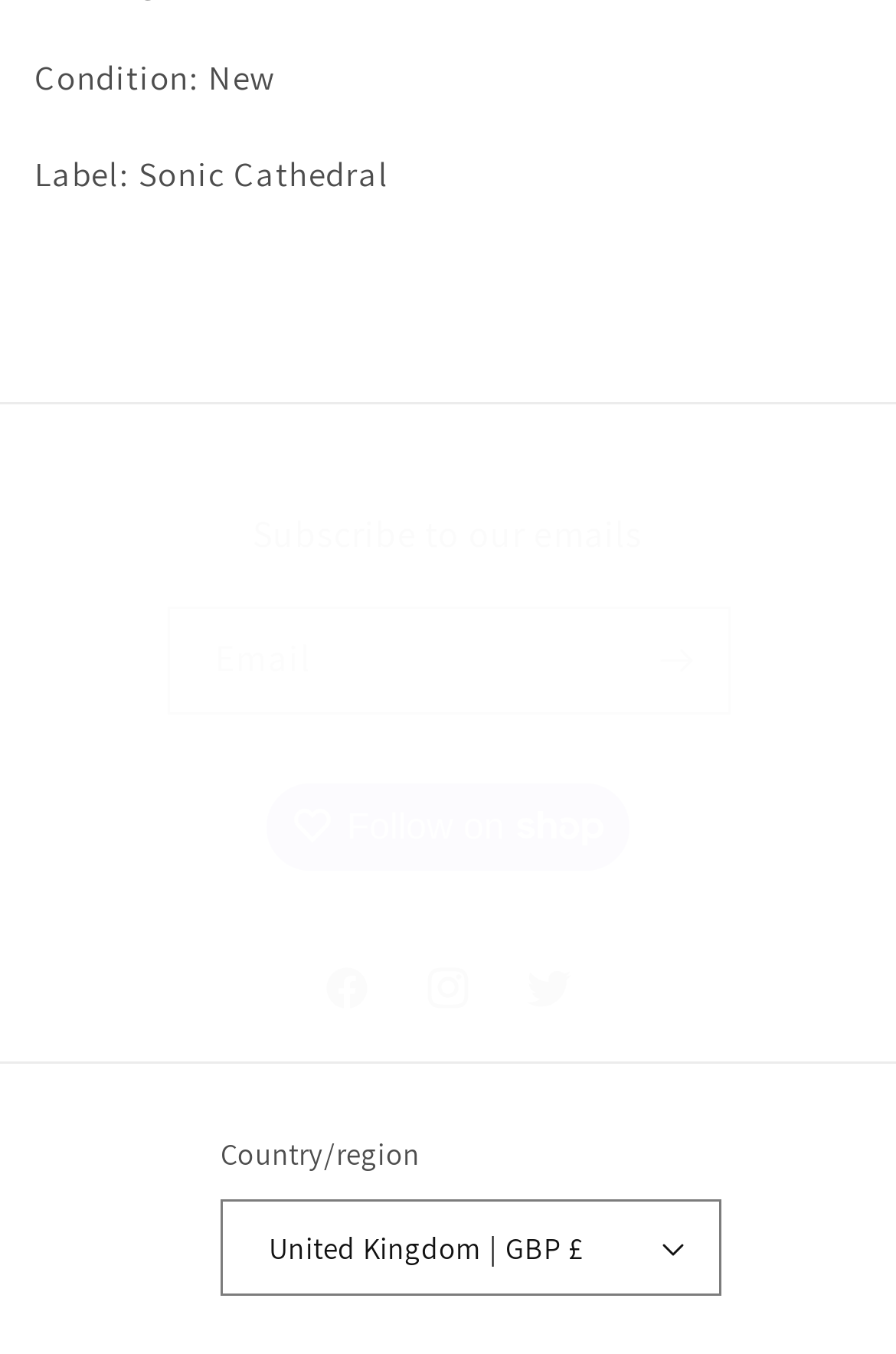What is the default country/region selected?
Could you answer the question with a detailed and thorough explanation?

The default country/region selected is 'United Kingdom' with the currency 'GBP £', as indicated by the button element with the label 'United Kingdom | GBP £'.